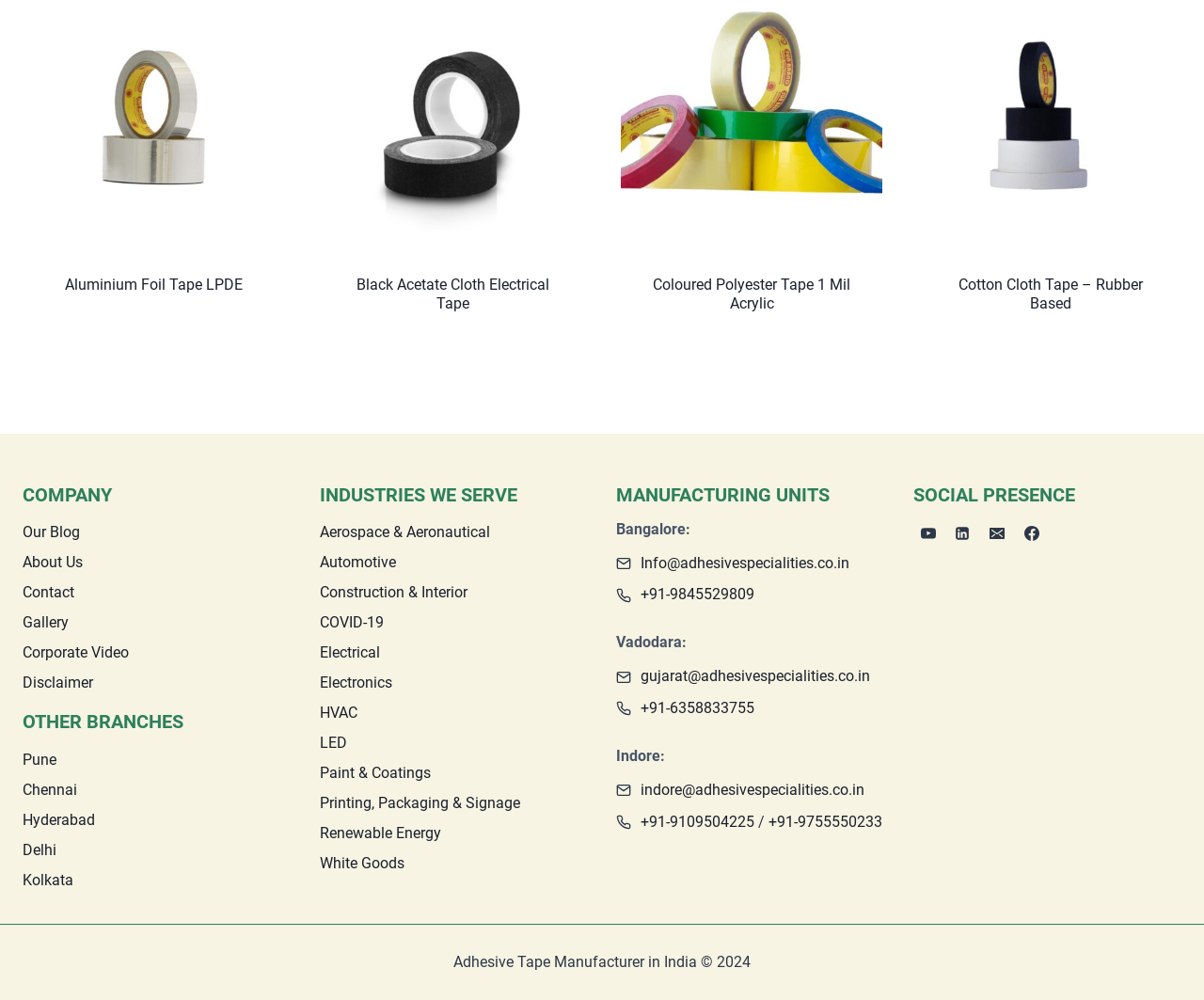Find the bounding box coordinates for the HTML element specified by: "Black Acetate Cloth Electrical Tape".

[0.296, 0.275, 0.456, 0.312]